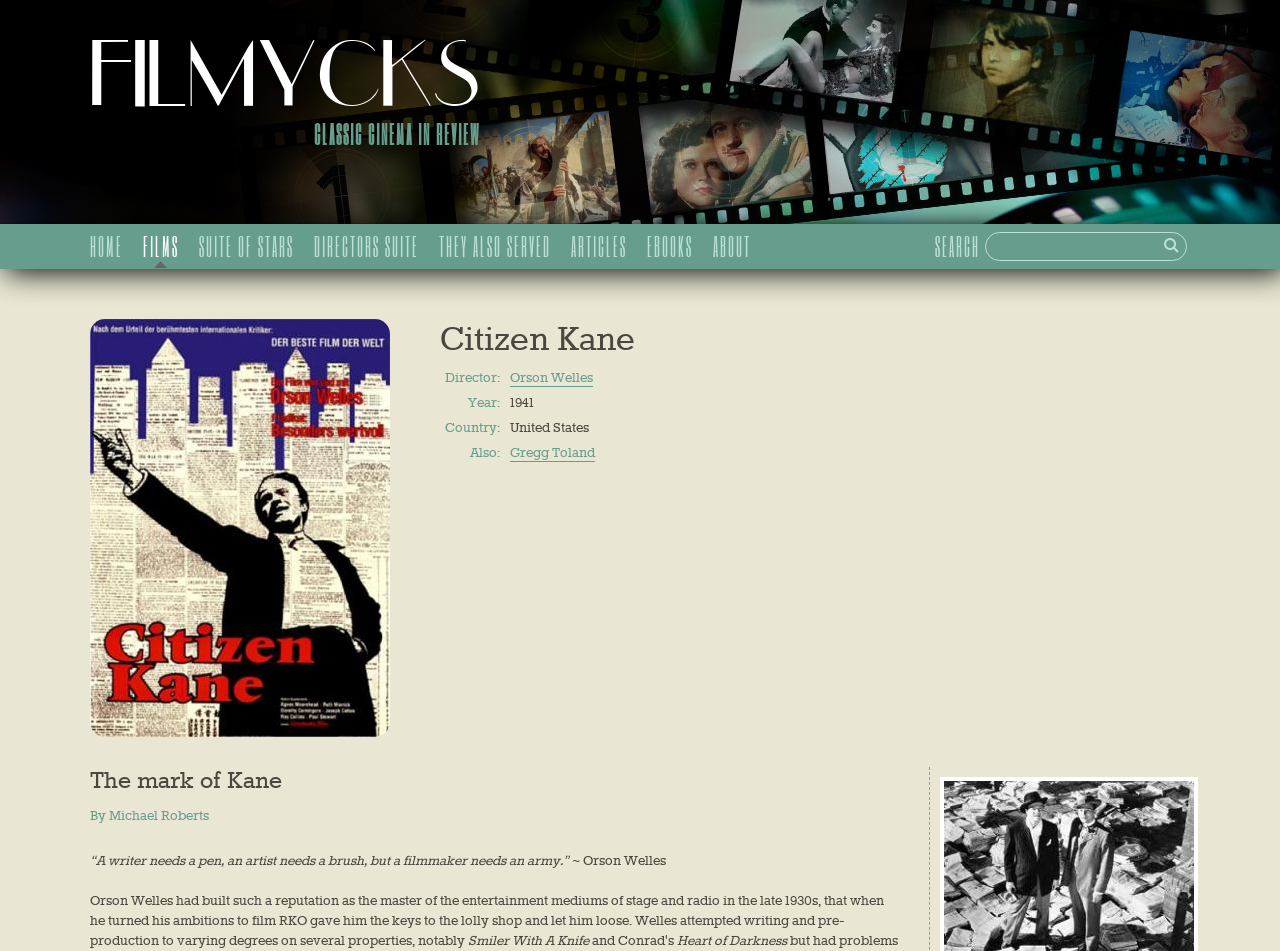Who is the director of the film?
Use the image to give a comprehensive and detailed response to the question.

The answer can be found by looking at the link element 'Orson Welles' which is a child of the heading element 'Director:'.